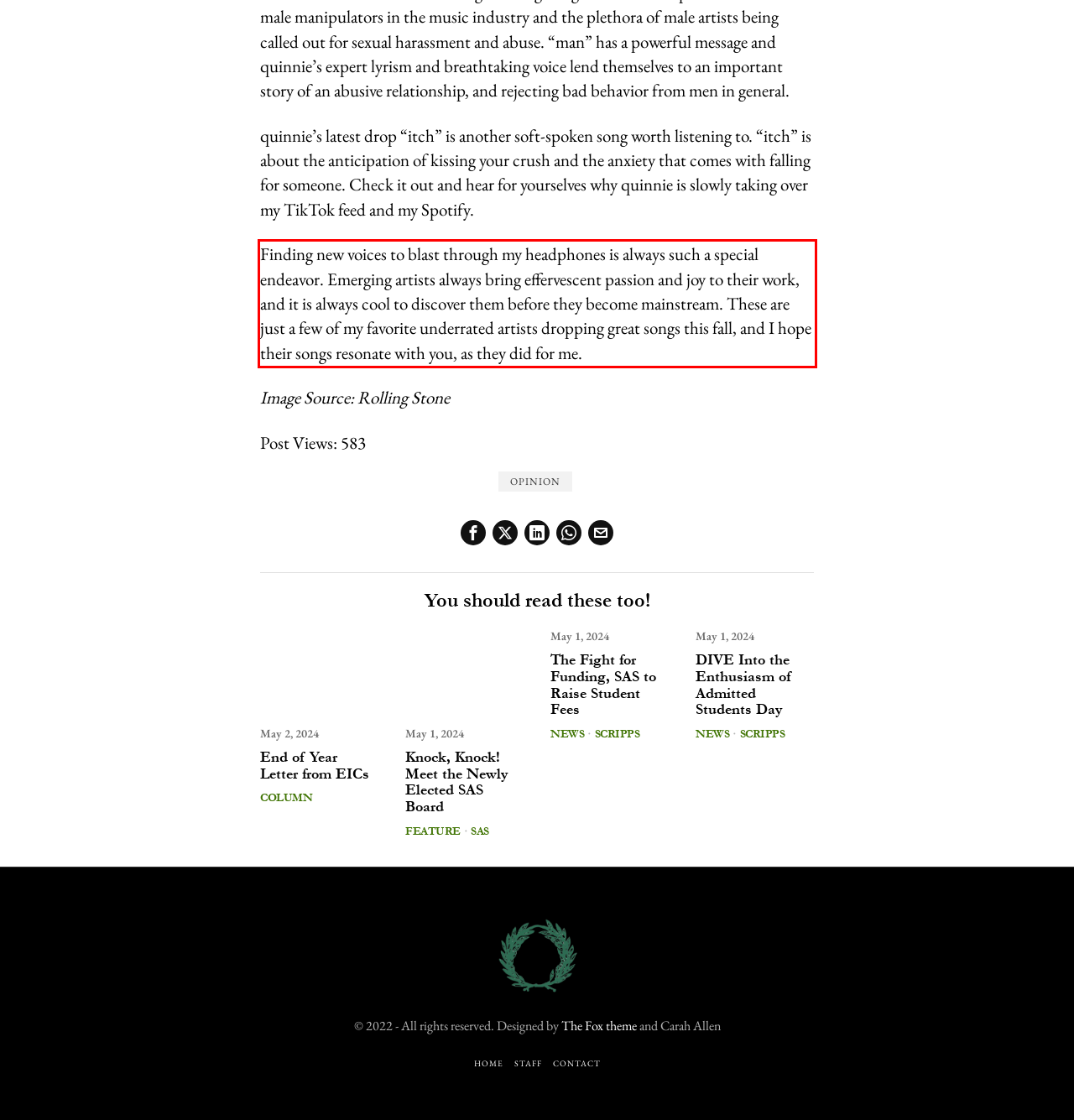Given the screenshot of a webpage, identify the red rectangle bounding box and recognize the text content inside it, generating the extracted text.

Finding new voices to blast through my headphones is always such a special endeavor. Emerging artists always bring effervescent passion and joy to their work, and it is always cool to discover them before they become mainstream. These are just a few of my favorite underrated artists dropping great songs this fall, and I hope their songs resonate with you, as they did for me.